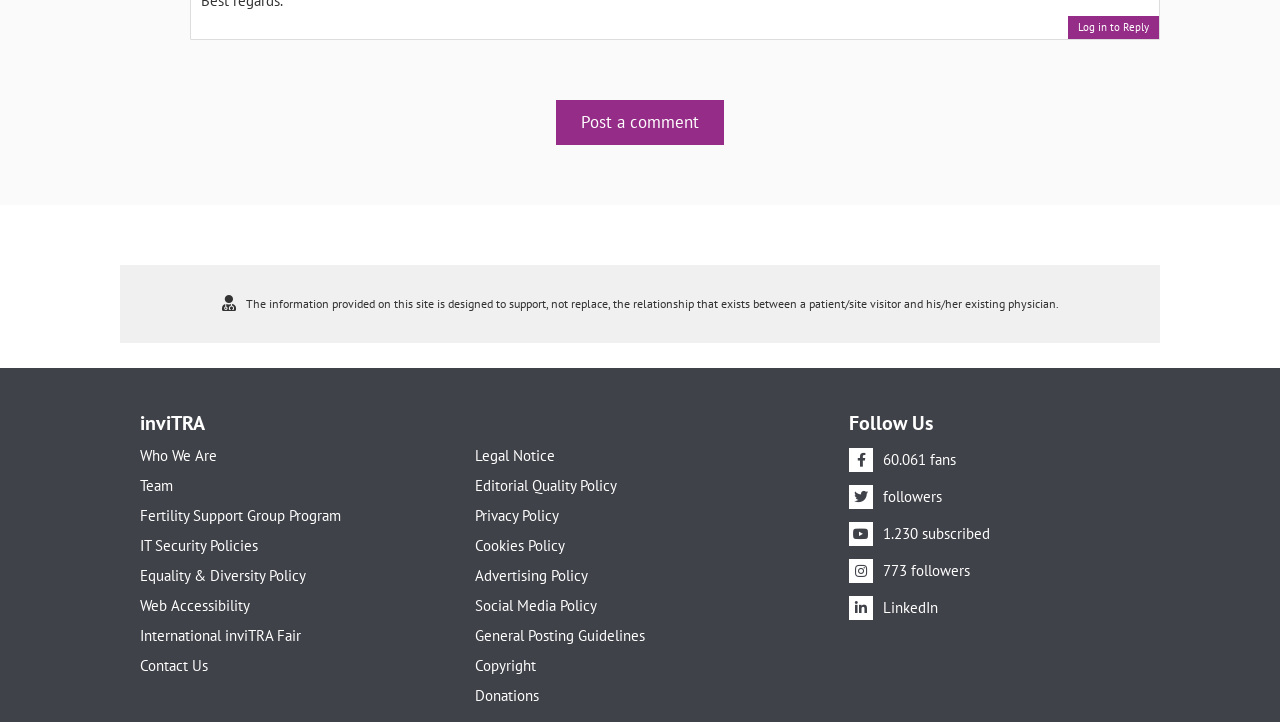What is the purpose of this website?
Based on the screenshot, provide your answer in one word or phrase.

Support patient-physician relationship